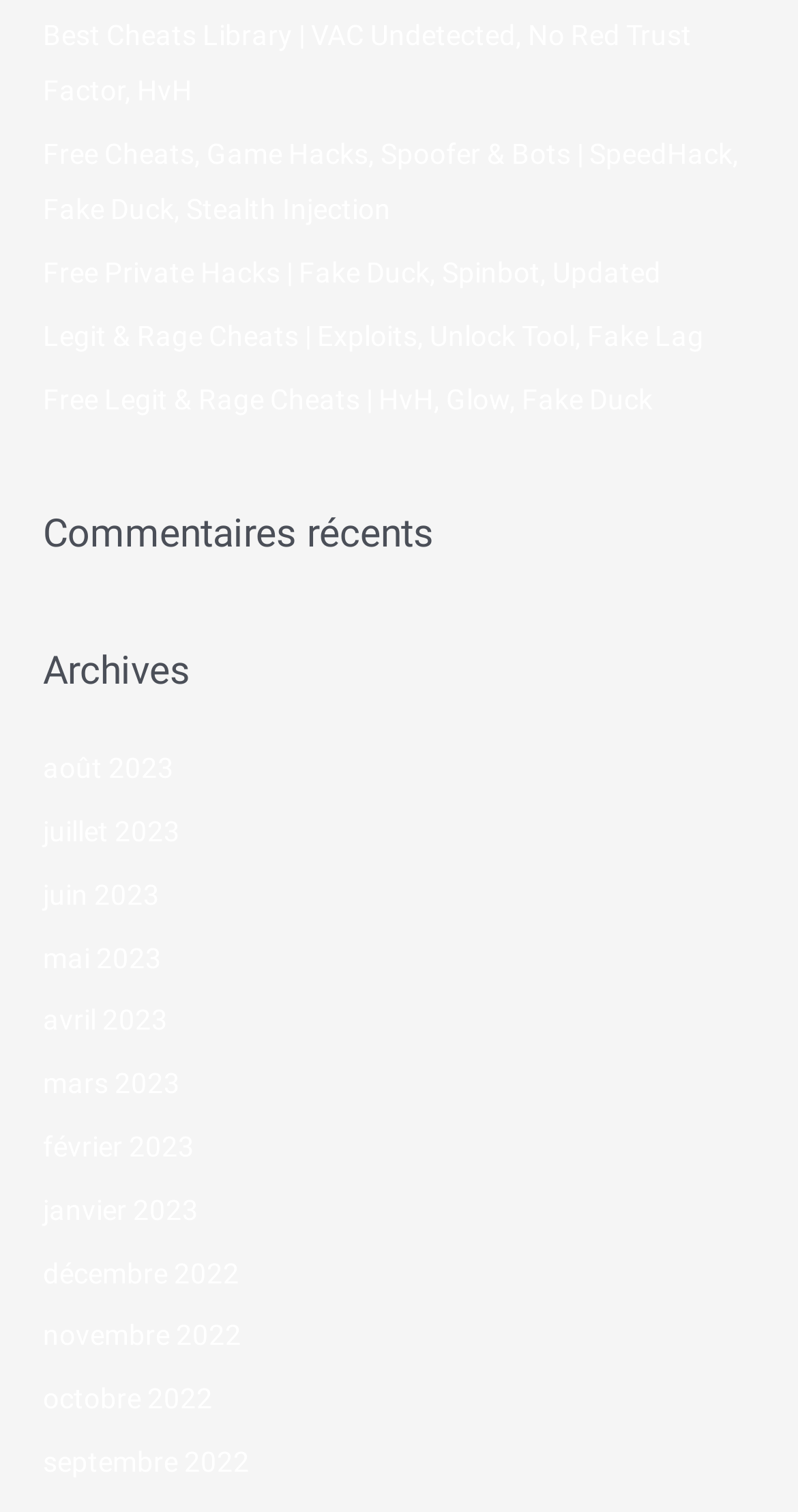Identify the bounding box coordinates of the element to click to follow this instruction: 'Browse archives from août 2023'. Ensure the coordinates are four float values between 0 and 1, provided as [left, top, right, bottom].

[0.054, 0.497, 0.218, 0.519]